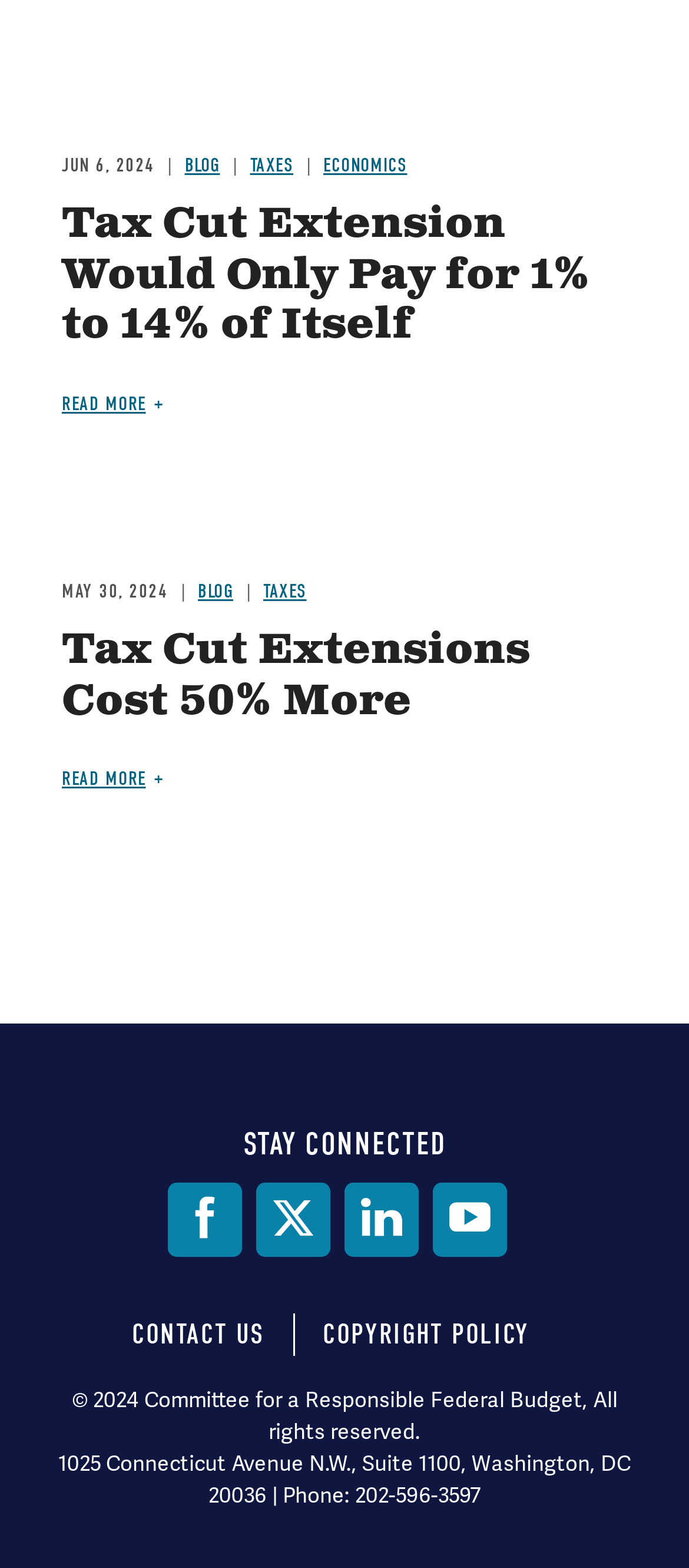What is the phone number in the footer?
Provide a short answer using one word or a brief phrase based on the image.

202-596-3597